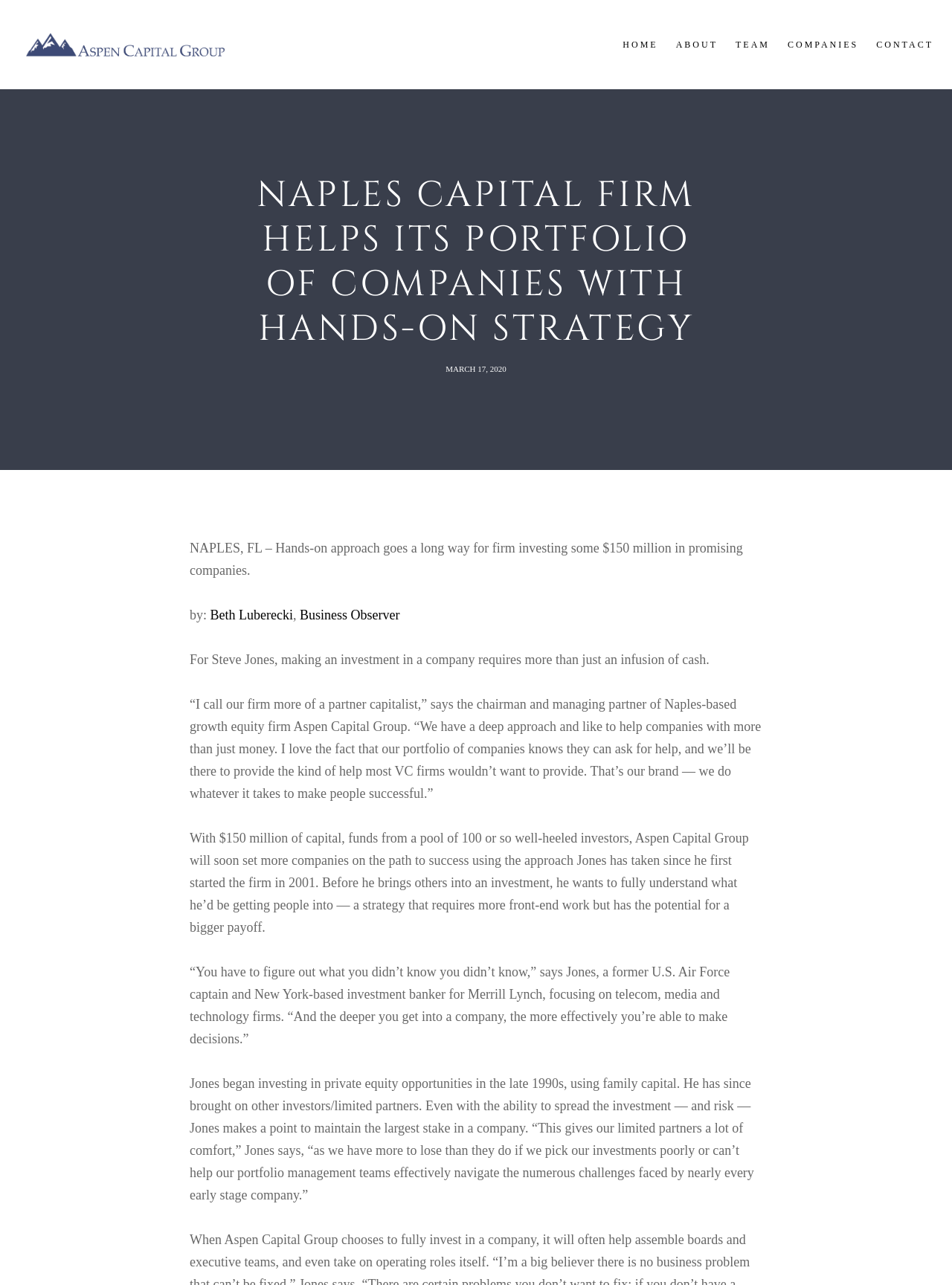Refer to the screenshot and give an in-depth answer to this question: How much capital does Aspen Capital Group have?

According to the article, Aspen Capital Group has $150 million of capital, which is mentioned in the first paragraph as 'firm investing some $150 million in promising companies'.